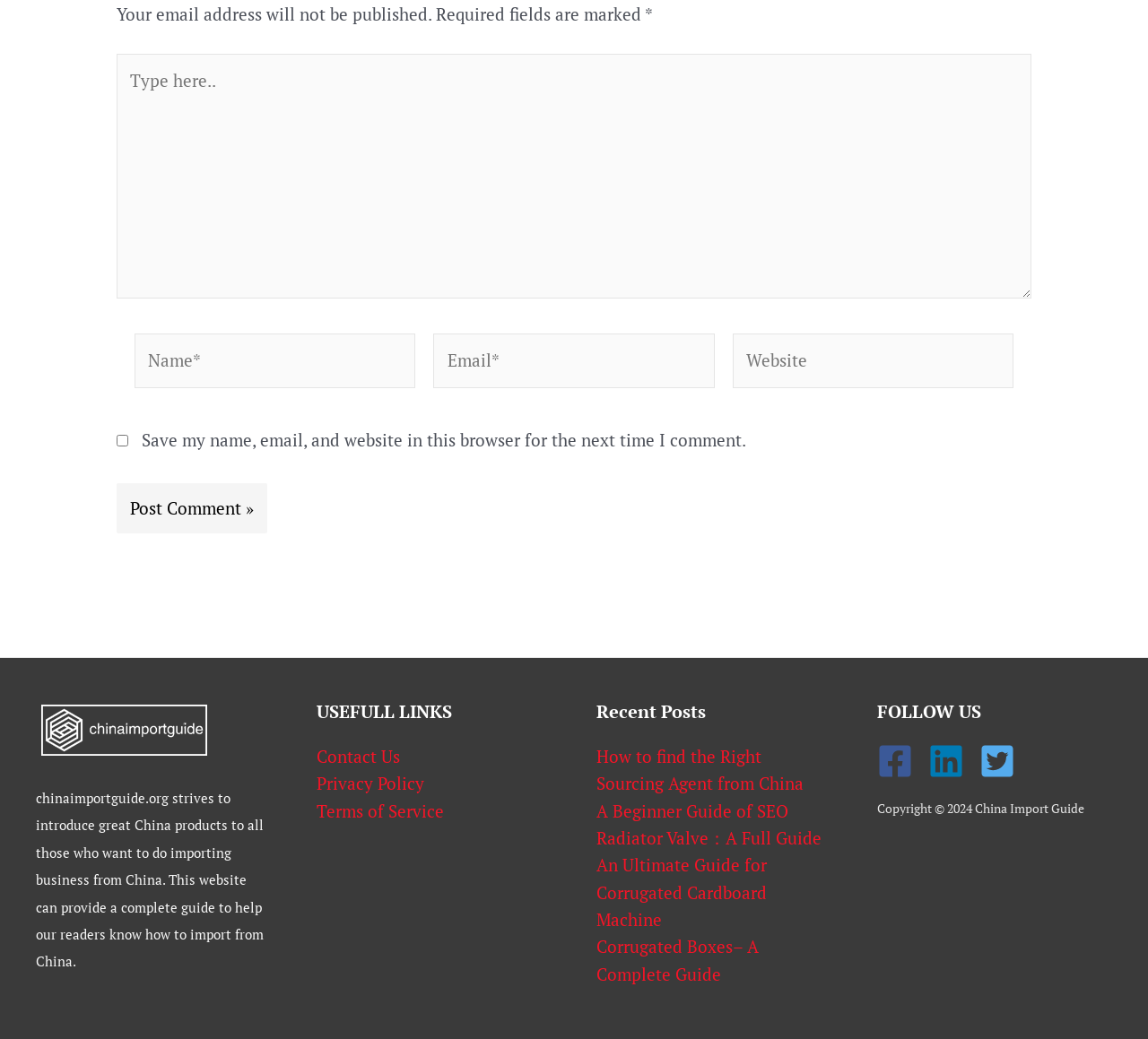Pinpoint the bounding box coordinates of the element that must be clicked to accomplish the following instruction: "Enter your name". The coordinates should be in the format of four float numbers between 0 and 1, i.e., [left, top, right, bottom].

[0.117, 0.321, 0.362, 0.373]